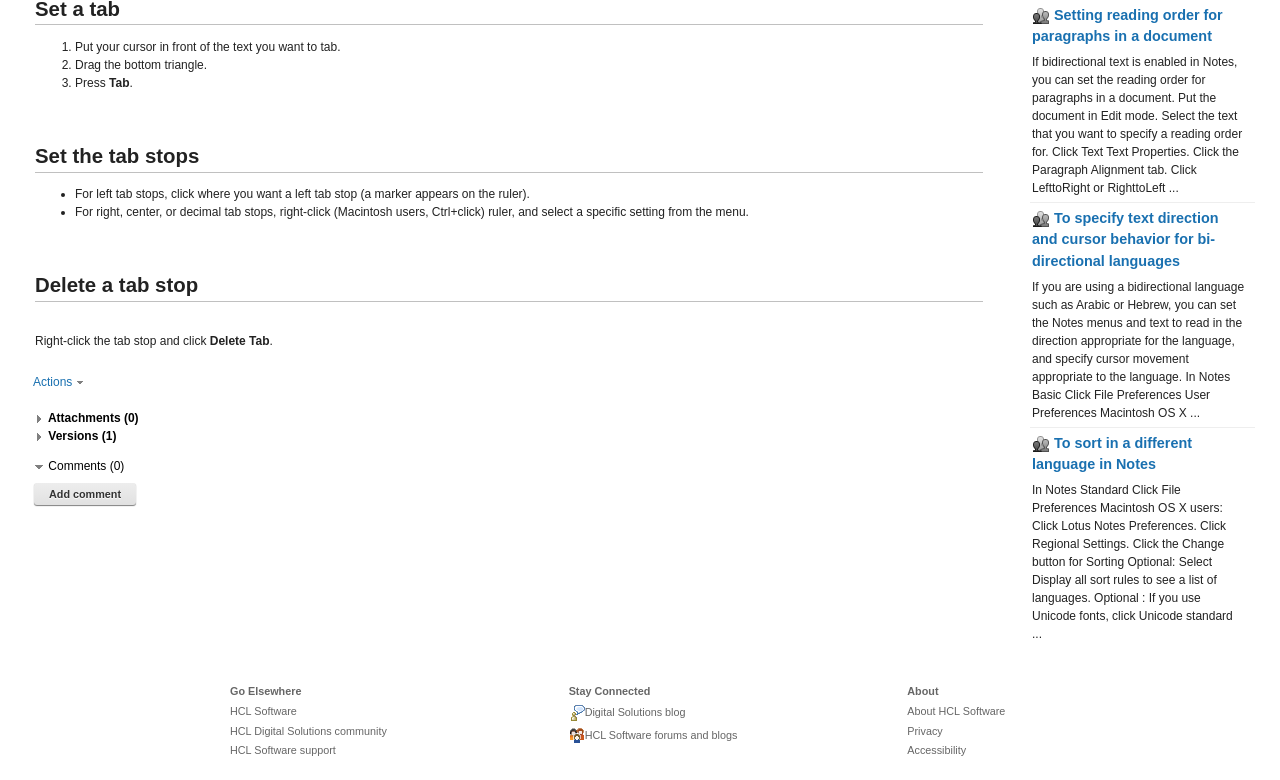Using the description "HCL Software", locate and provide the bounding box of the UI element.

[0.18, 0.898, 0.238, 0.926]